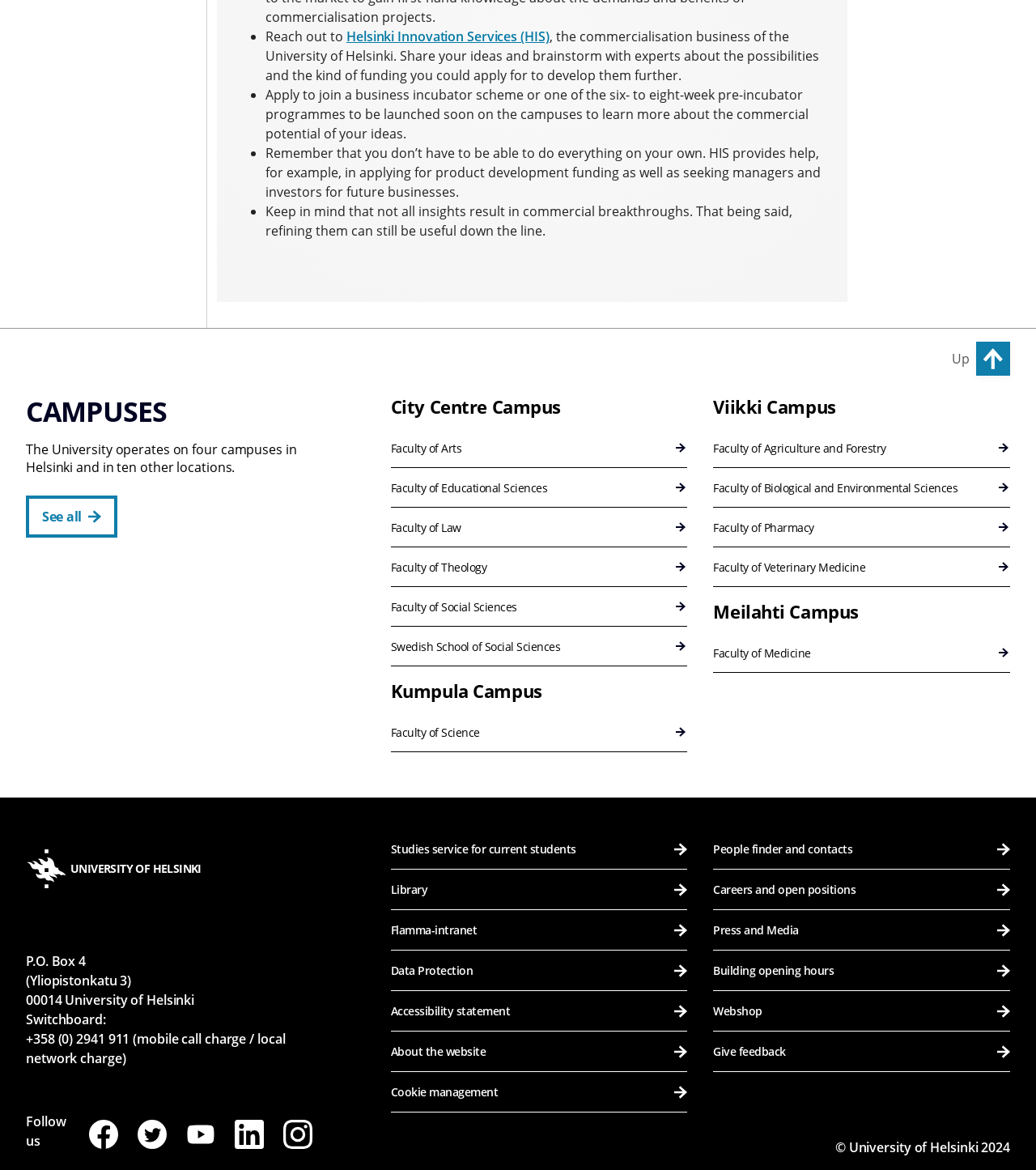From the element description Viikki Campus, predict the bounding box coordinates of the UI element. The coordinates must be specified in the format (top-left x, top-left y, bottom-right x, bottom-right y) and should be within the 0 to 1 range.

[0.689, 0.338, 0.807, 0.357]